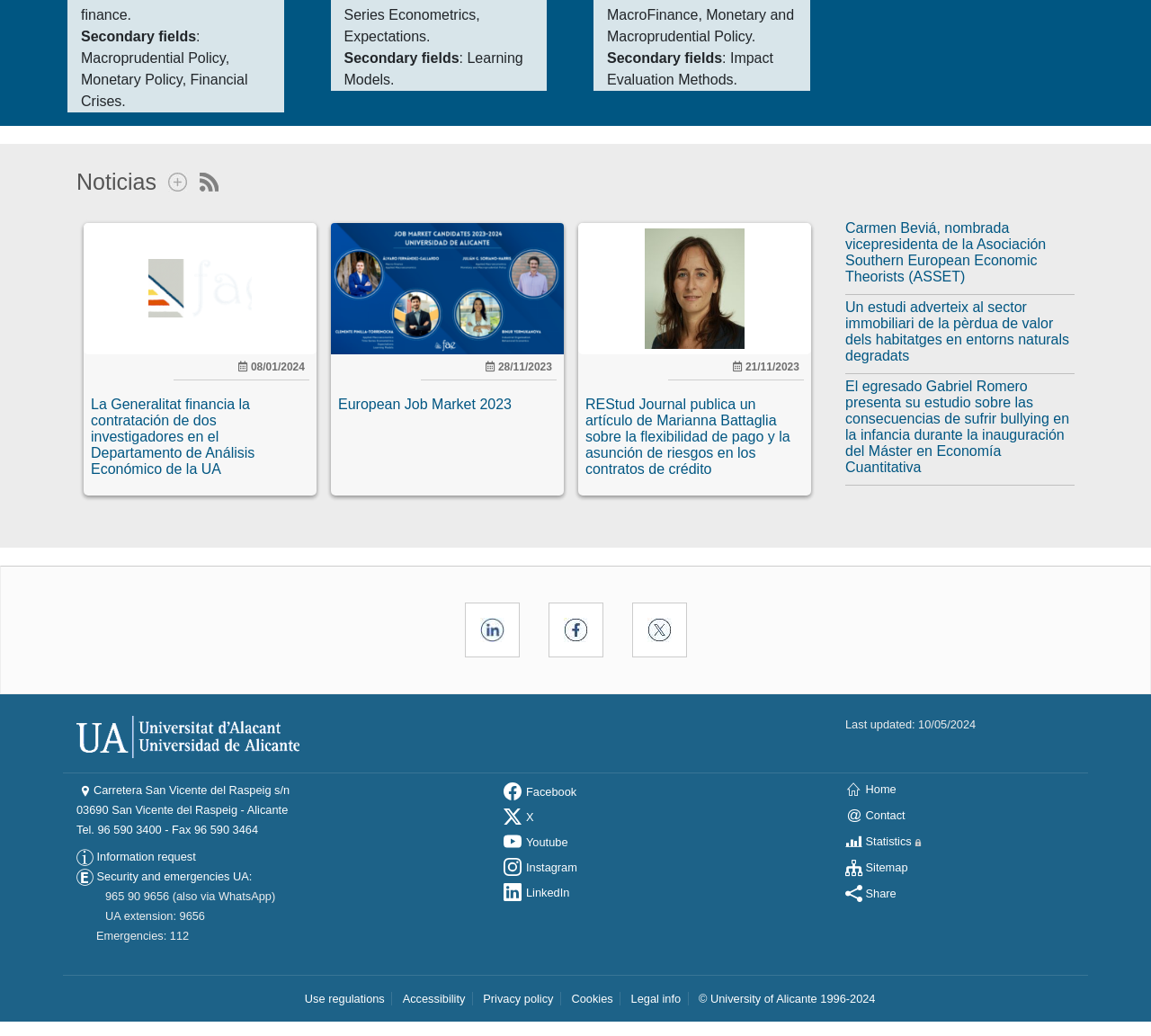Identify the bounding box for the element characterized by the following description: "© University of Alicante 1996-2024".

[0.607, 0.957, 0.761, 0.97]